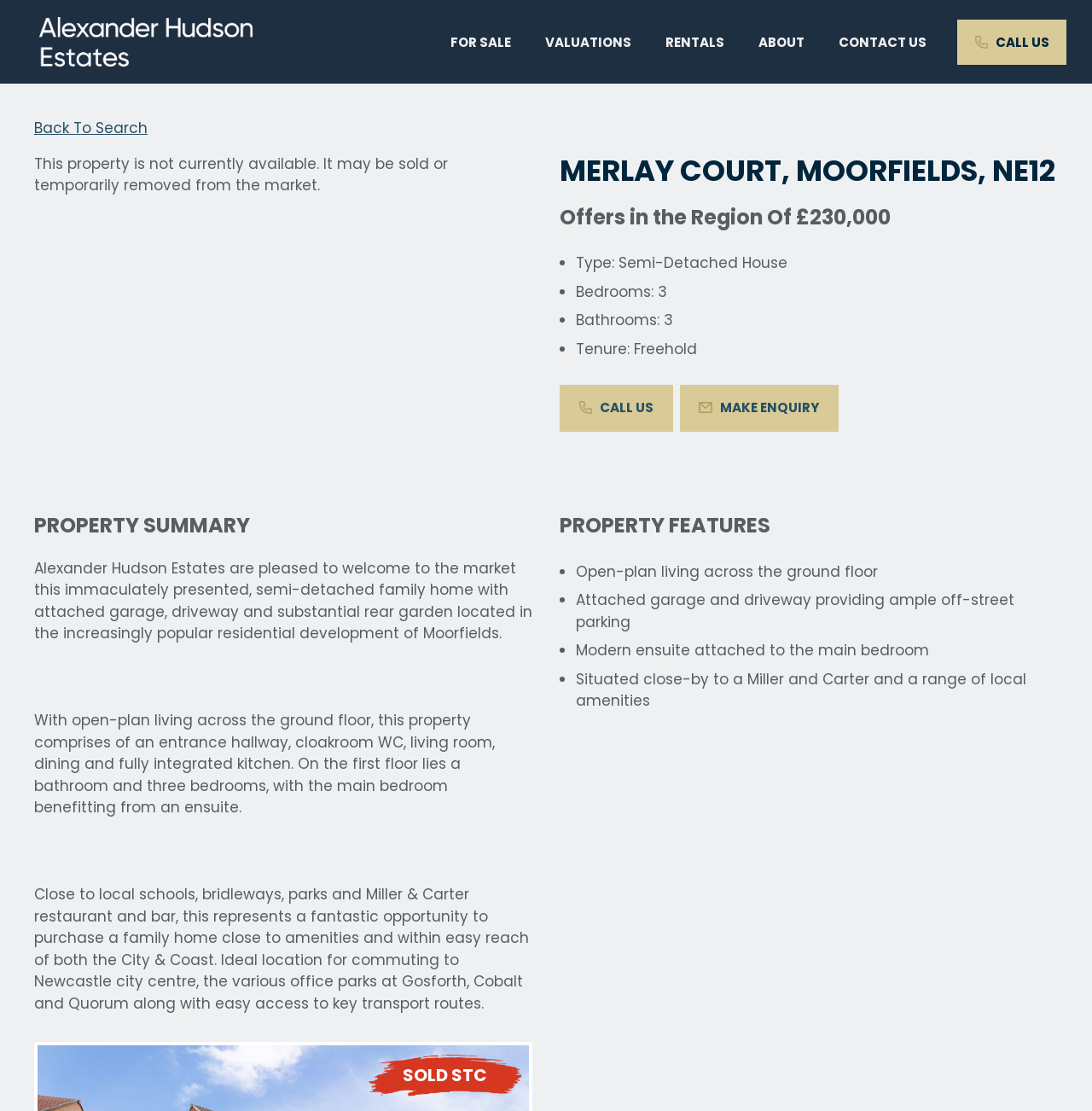Pinpoint the bounding box coordinates of the element that must be clicked to accomplish the following instruction: "Click the 'VALUATIONS' link". The coordinates should be in the format of four float numbers between 0 and 1, i.e., [left, top, right, bottom].

[0.484, 0.017, 0.594, 0.058]